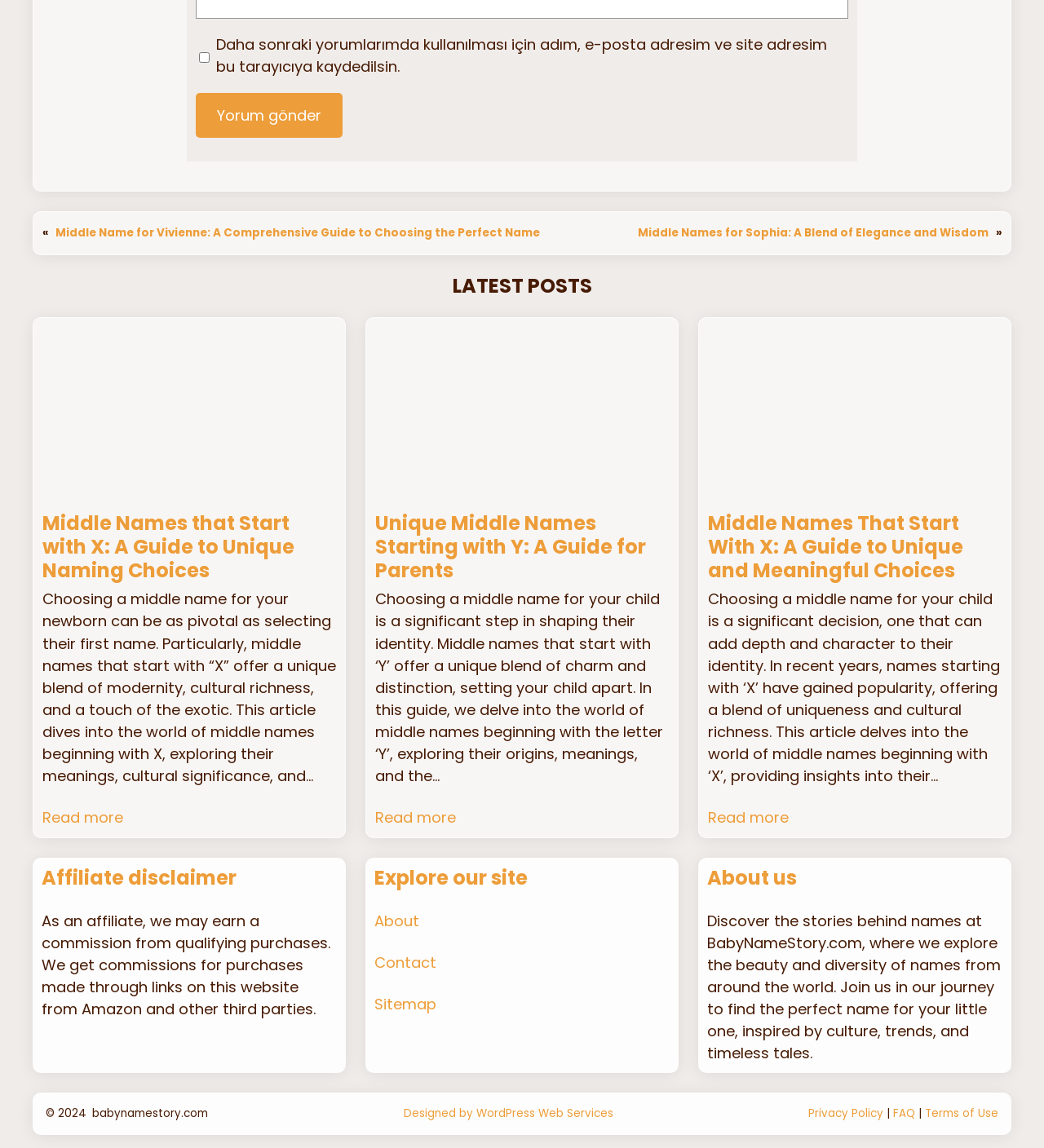Look at the image and write a detailed answer to the question: 
What is the website's name?

The website's name is mentioned at the bottom of the webpage, along with a brief description of the website's purpose. This suggests that the website is dedicated to exploring the beauty and diversity of names from around the world and helping parents find the perfect name for their child.